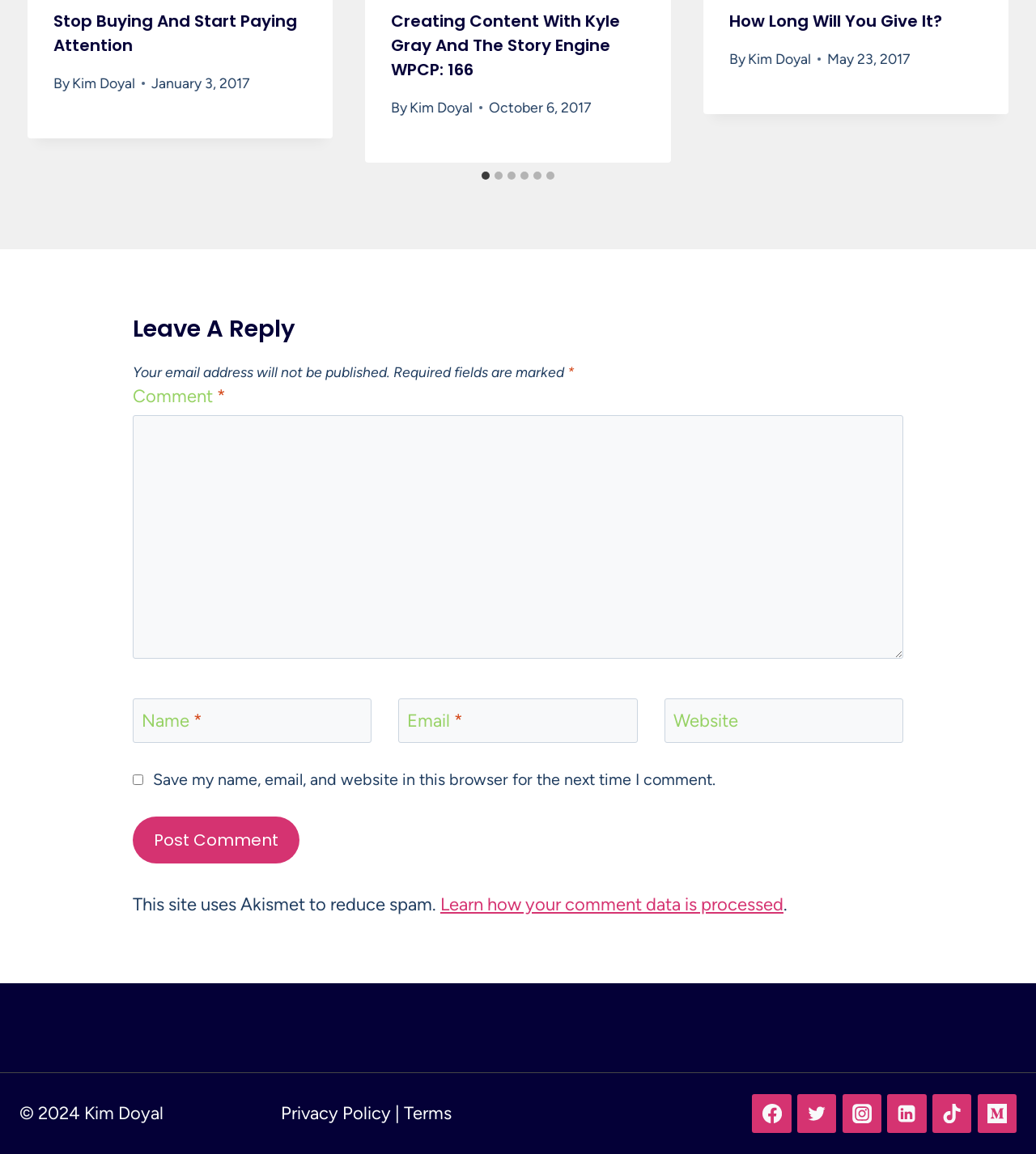Could you highlight the region that needs to be clicked to execute the instruction: "Click the 'Facebook' link"?

[0.726, 0.948, 0.764, 0.982]